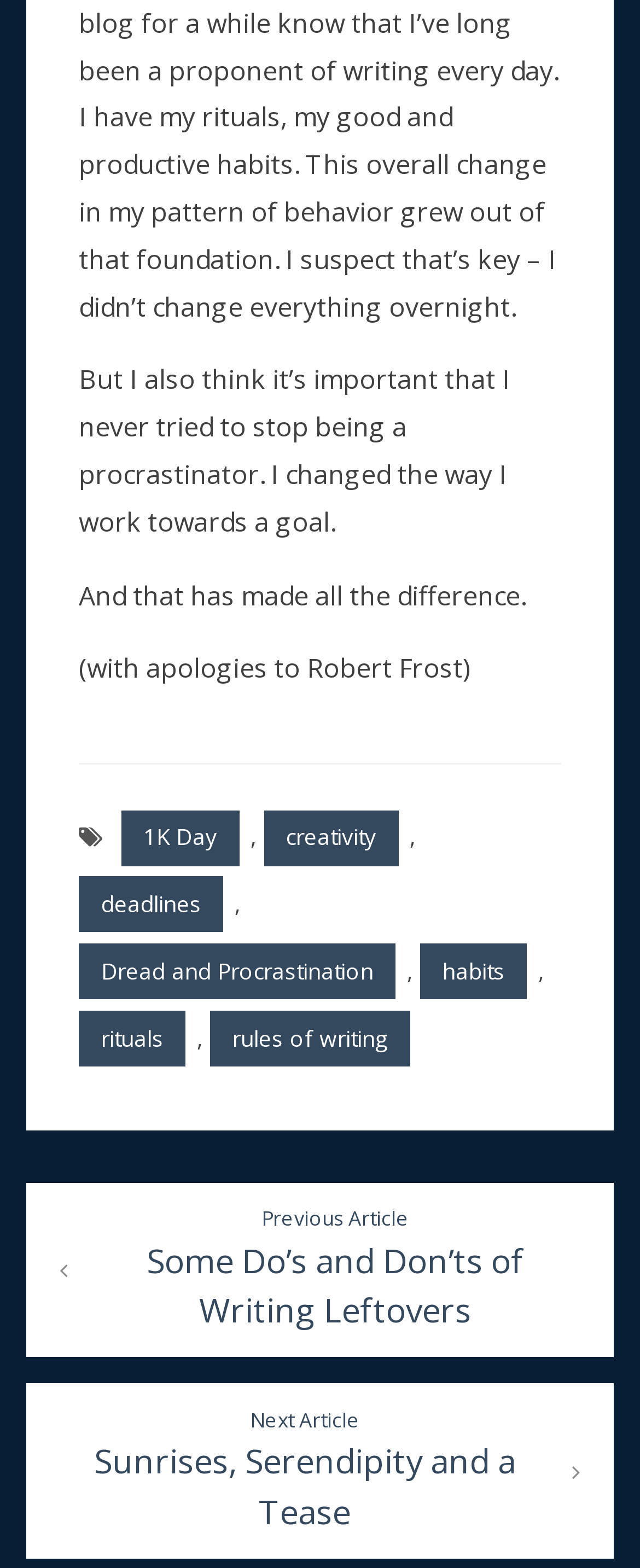Locate the bounding box coordinates of the clickable region necessary to complete the following instruction: "click on '1K Day'". Provide the coordinates in the format of four float numbers between 0 and 1, i.e., [left, top, right, bottom].

[0.189, 0.516, 0.374, 0.552]